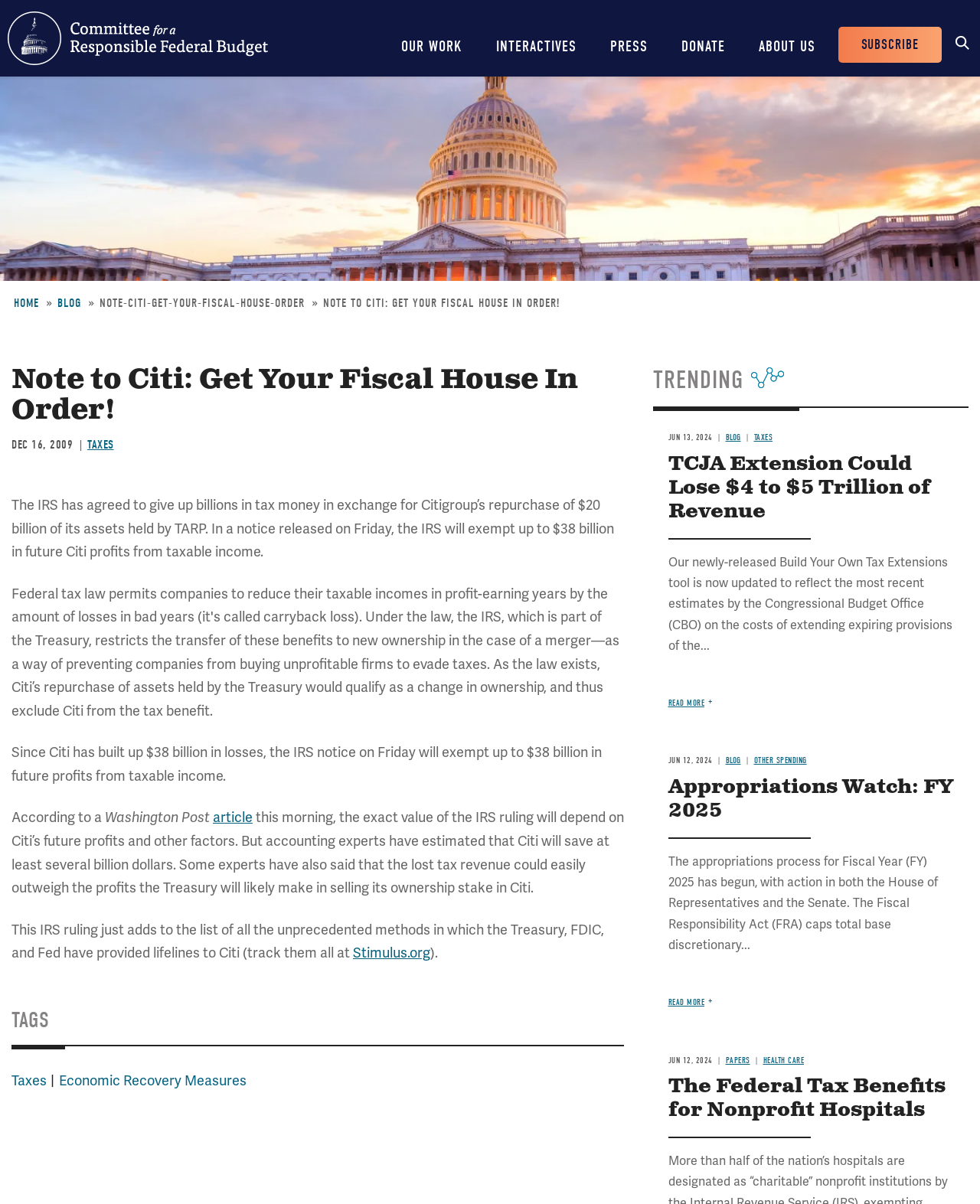Please find the bounding box coordinates of the section that needs to be clicked to achieve this instruction: "Click on the 'OUR WORK' link".

[0.394, 0.0, 0.488, 0.064]